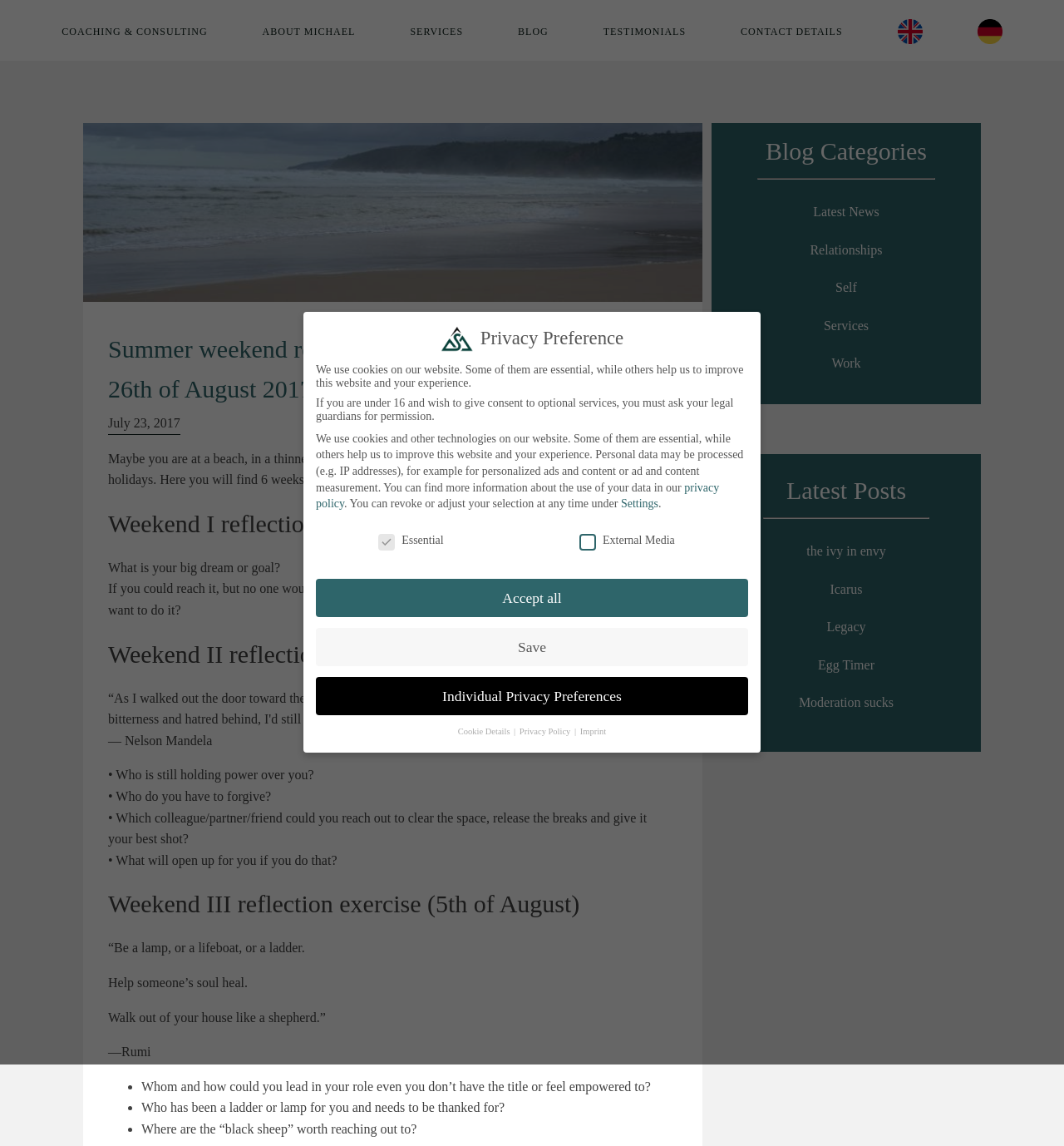Please specify the bounding box coordinates for the clickable region that will help you carry out the instruction: "Click on the 'COACHING & CONSULTING' link".

[0.044, 0.004, 0.209, 0.052]